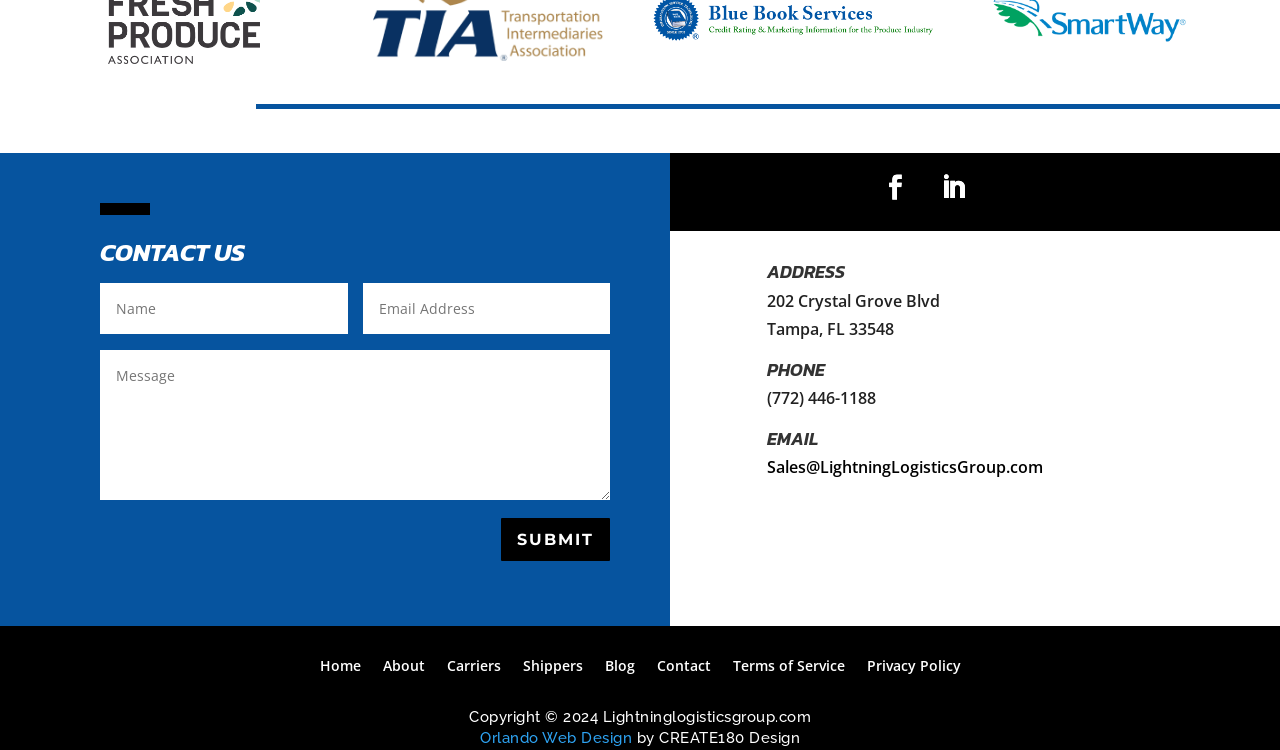Reply to the question with a single word or phrase:
What is the copyright year of the website?

2024